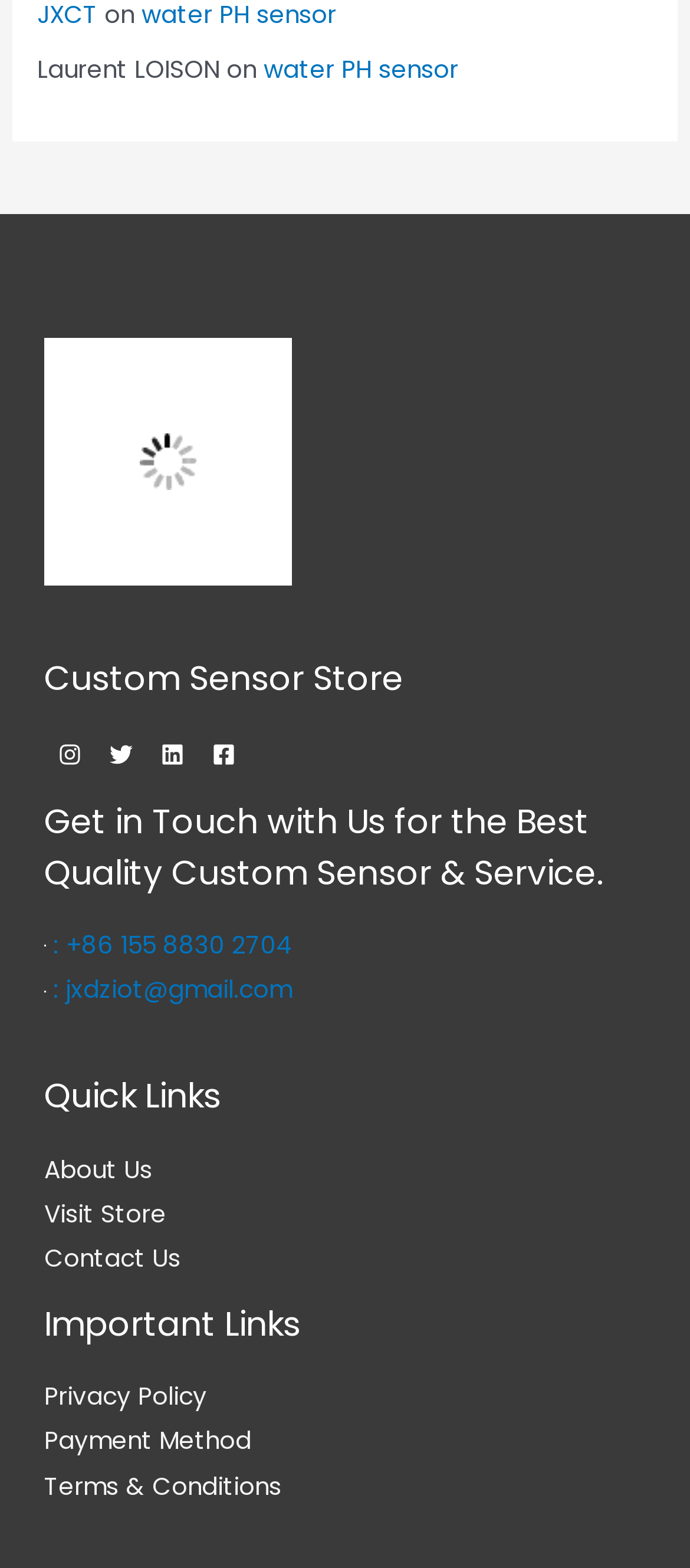Given the description "parent_node: First name="wpforms[fields][1][first]"", determine the bounding box of the corresponding UI element.

None